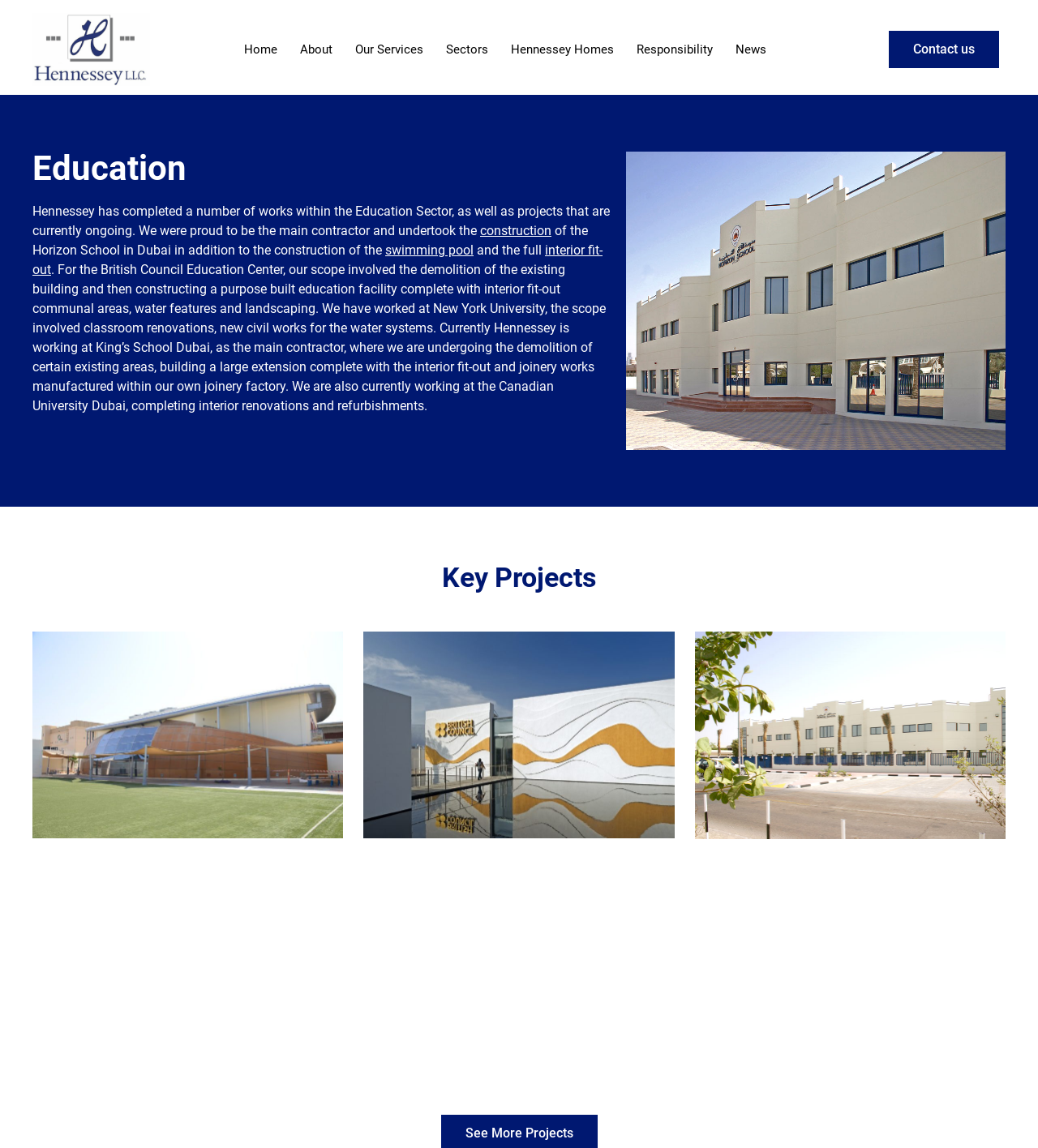Given the description of a UI element: "King’s School Al Barsha Extension", identify the bounding box coordinates of the matching element in the webpage screenshot.

[0.031, 0.55, 0.331, 0.914]